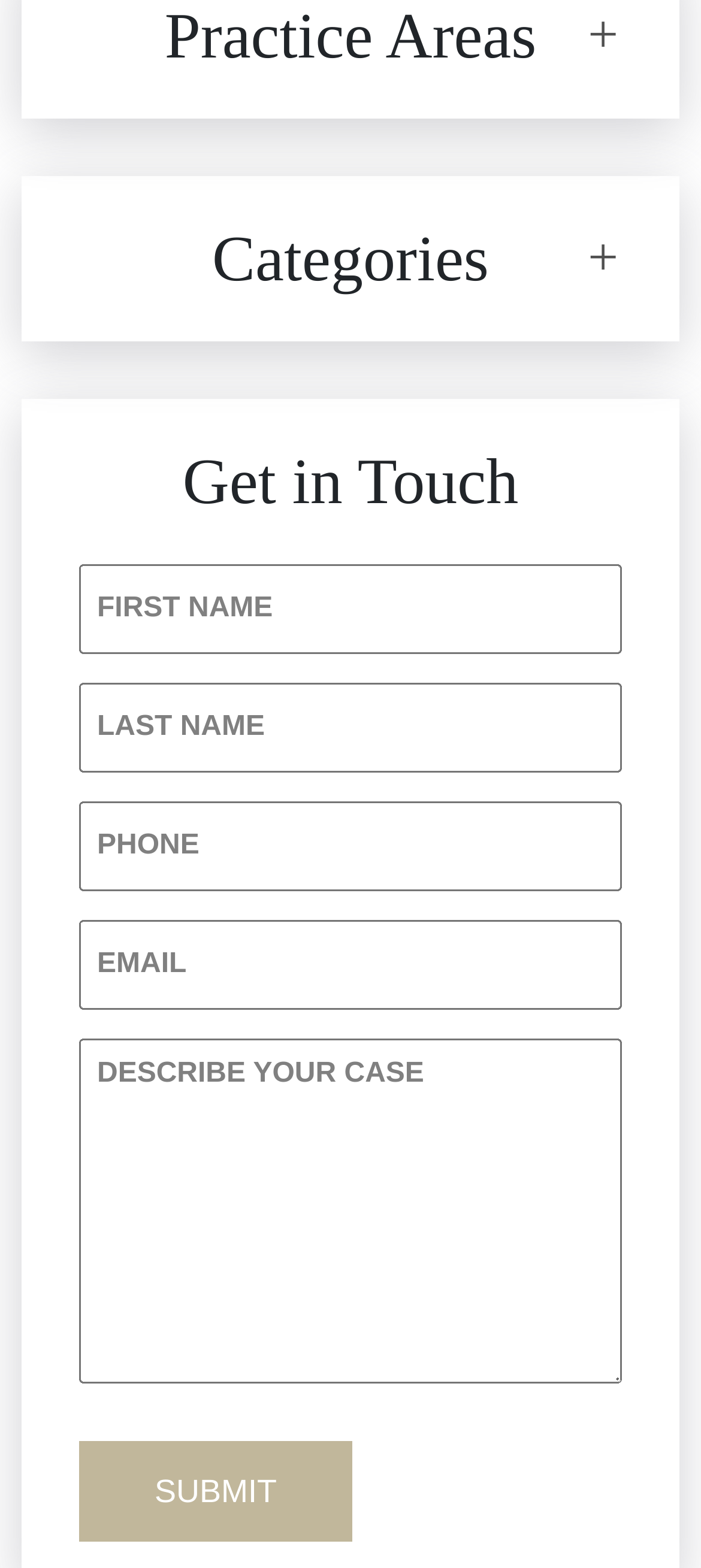Identify the bounding box coordinates for the UI element described as follows: name="input_5". Use the format (top-left x, top-left y, bottom-right x, bottom-right y) and ensure all values are floating point numbers between 0 and 1.

[0.113, 0.434, 0.887, 0.492]